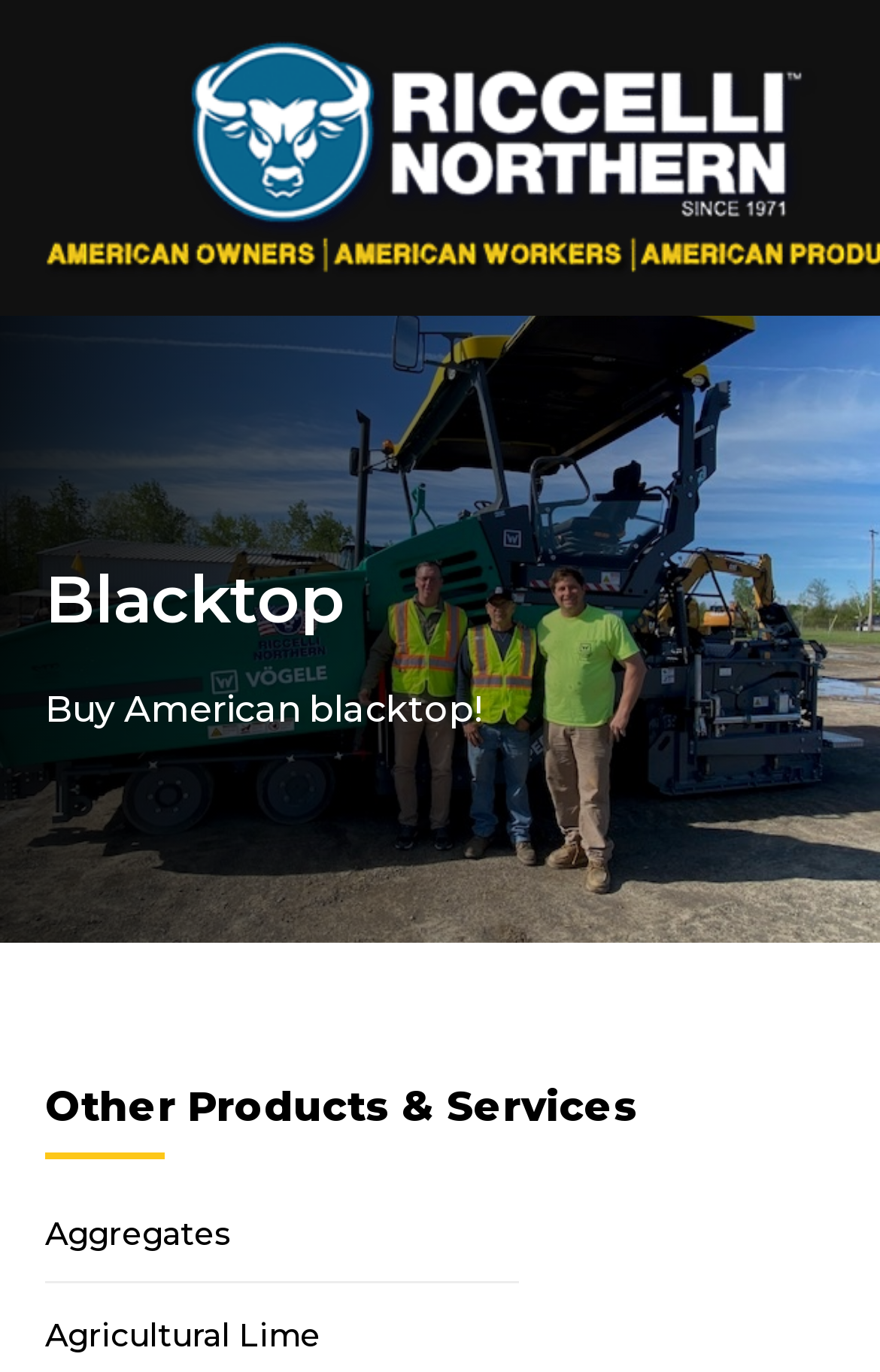Based on the image, provide a detailed and complete answer to the question: 
What is the relationship between 'Aggregates' and 'Agricultural Lime'?

Both 'Aggregates' and 'Agricultural Lime' are listed under the heading 'Other Products & Services', suggesting that they are subcategories or types of products or services offered by the company.